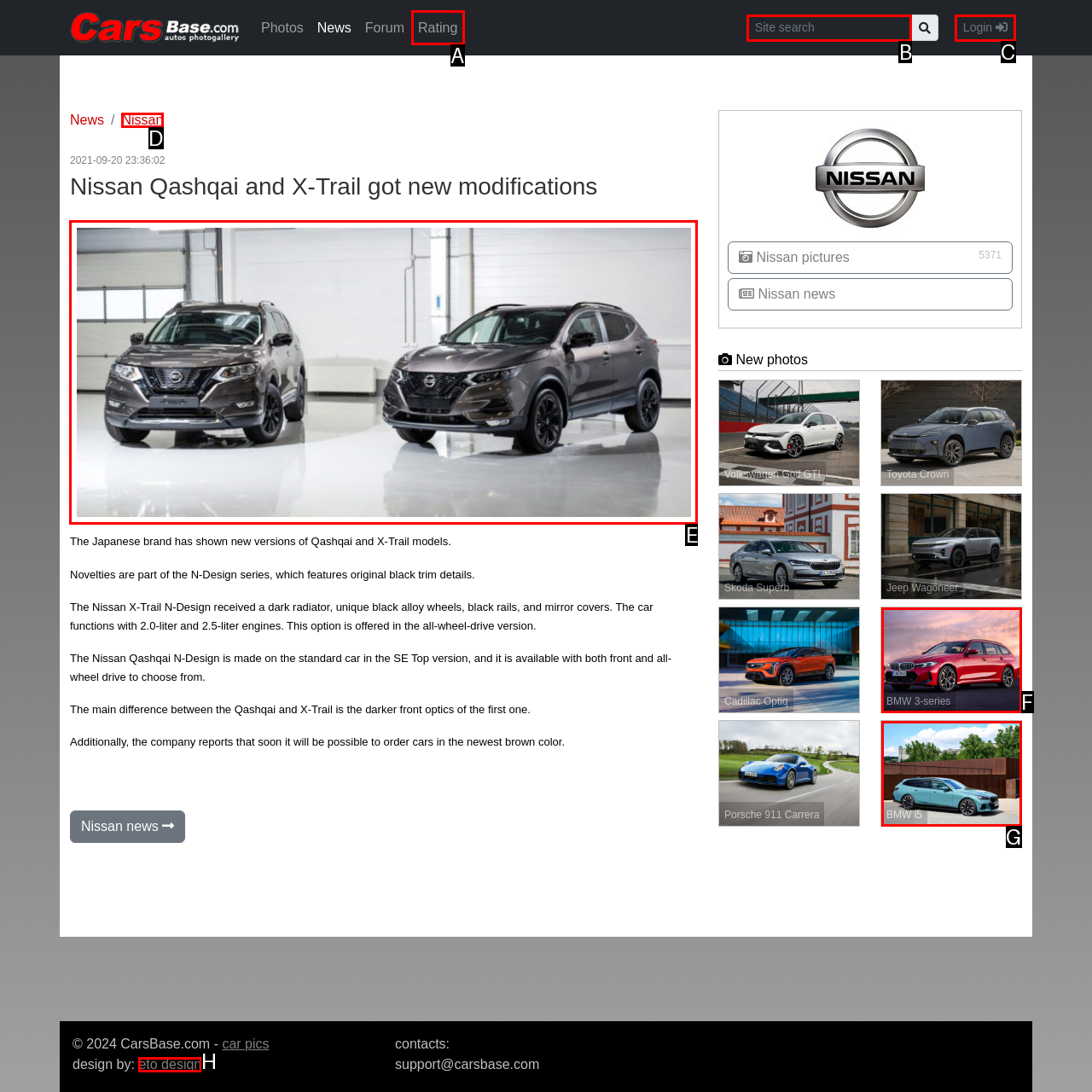Select the letter of the element you need to click to complete this task: View photos of Nissan Qashqai and X-Trail
Answer using the letter from the specified choices.

E